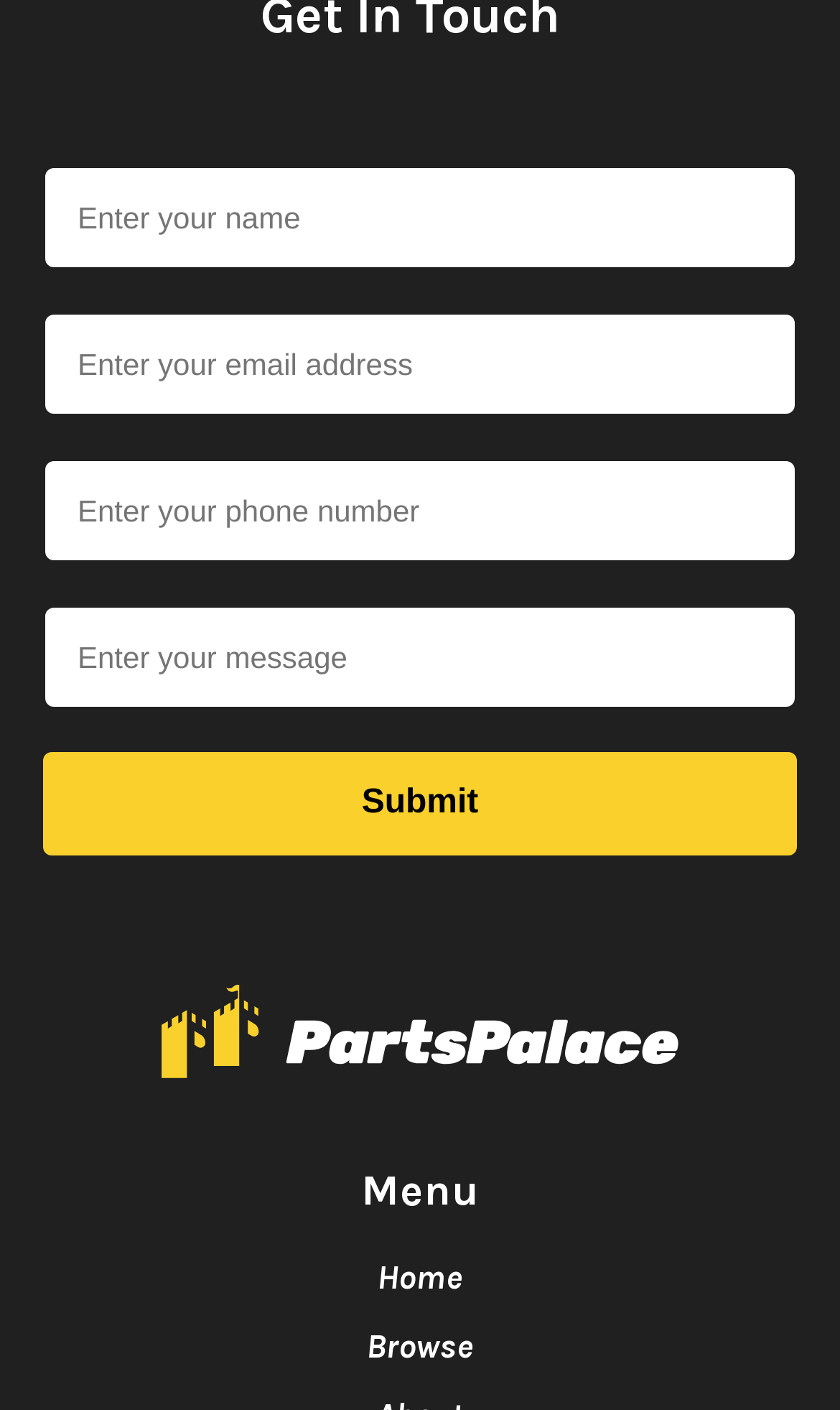How many links are there in the menu?
Using the visual information from the image, give a one-word or short-phrase answer.

2